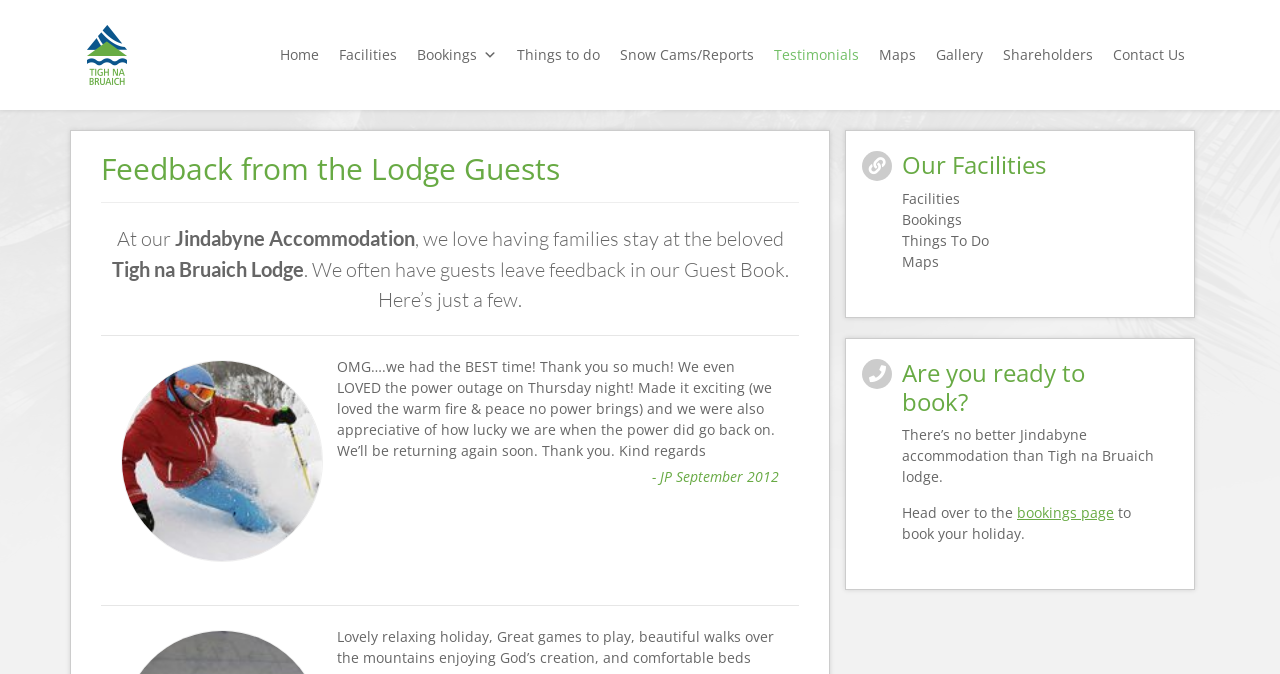Please identify the bounding box coordinates of the clickable element to fulfill the following instruction: "Read the Testimonials". The coordinates should be four float numbers between 0 and 1, i.e., [left, top, right, bottom].

[0.597, 0.037, 0.679, 0.126]